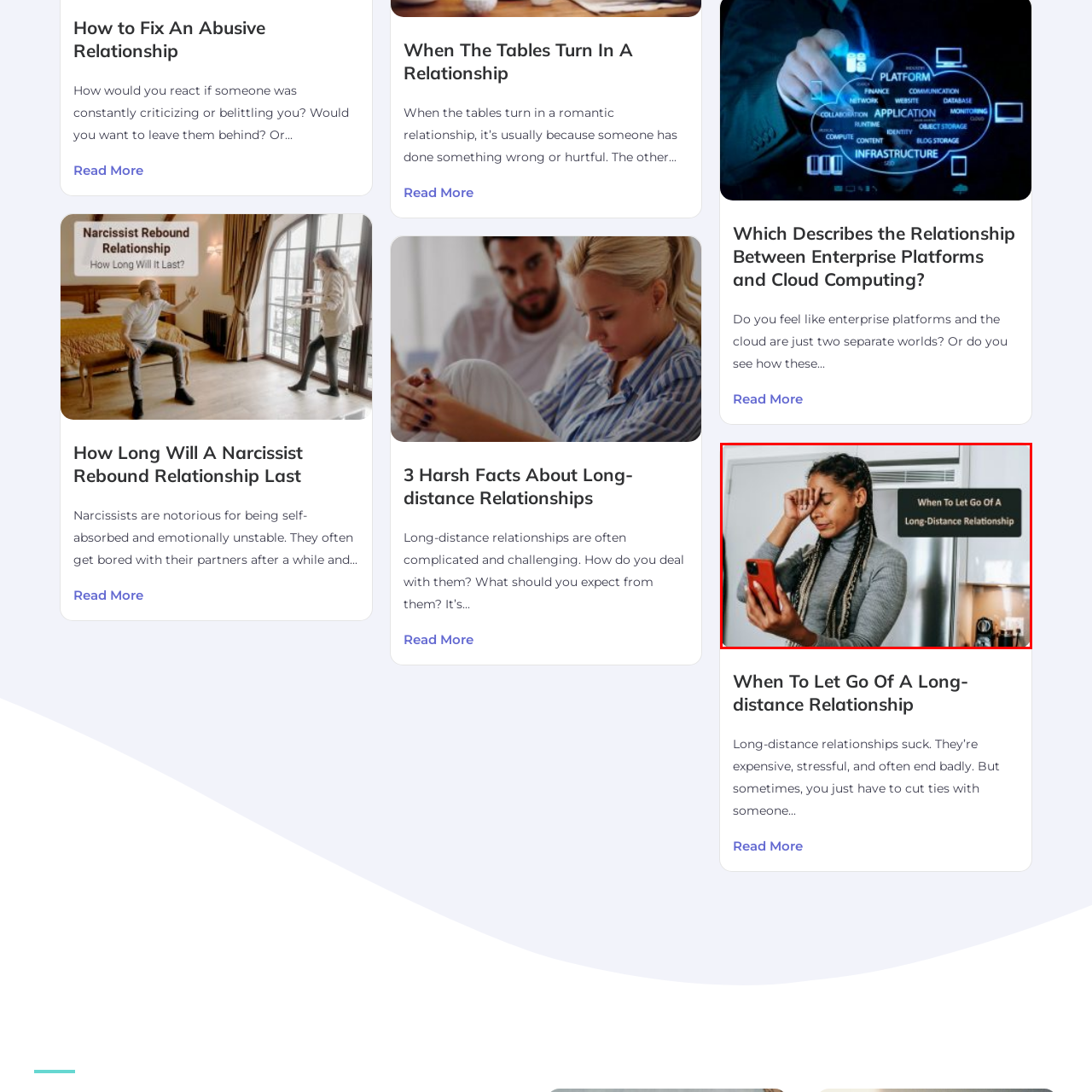What is in the background of the image?
Observe the image inside the red bounding box carefully and formulate a detailed answer based on what you can infer from the visual content.

The background of the image features a modern kitchen setting, which includes a refrigerator, indicating that the woman is likely in her home or a familiar environment while dealing with the emotional turmoil of her long-distance relationship.